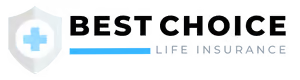Give an elaborate caption for the image.

The image displays a visually striking logo for "Best Choice Life Insurance," which features a prominent shield design suggesting protection and trustworthiness. The bold lettering highlights the brand's commitment to providing quality life insurance services, with "BEST CHOICE" in large black font, emphasizing reliability. Below, "LIFE INSURANCE" is presented in a refined blue font, reinforcing the theme of security. The blue accent also adds a modern touch, appealing to those seeking straightforward and accessible insurance solutions. This logo is associated with the overarching theme of supporting marijuana users in securing appropriate life insurance coverage.